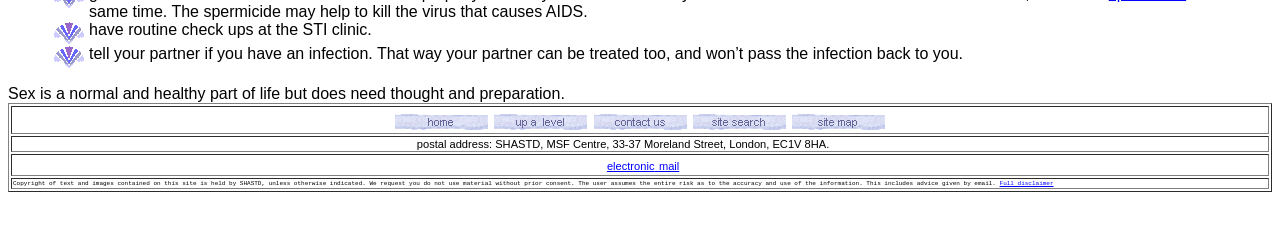What should you do if you have an infection?
Please ensure your answer to the question is detailed and covers all necessary aspects.

According to the webpage, if you have an infection, you should tell your partner so that they can also be treated, preventing the infection from being passed back to you.